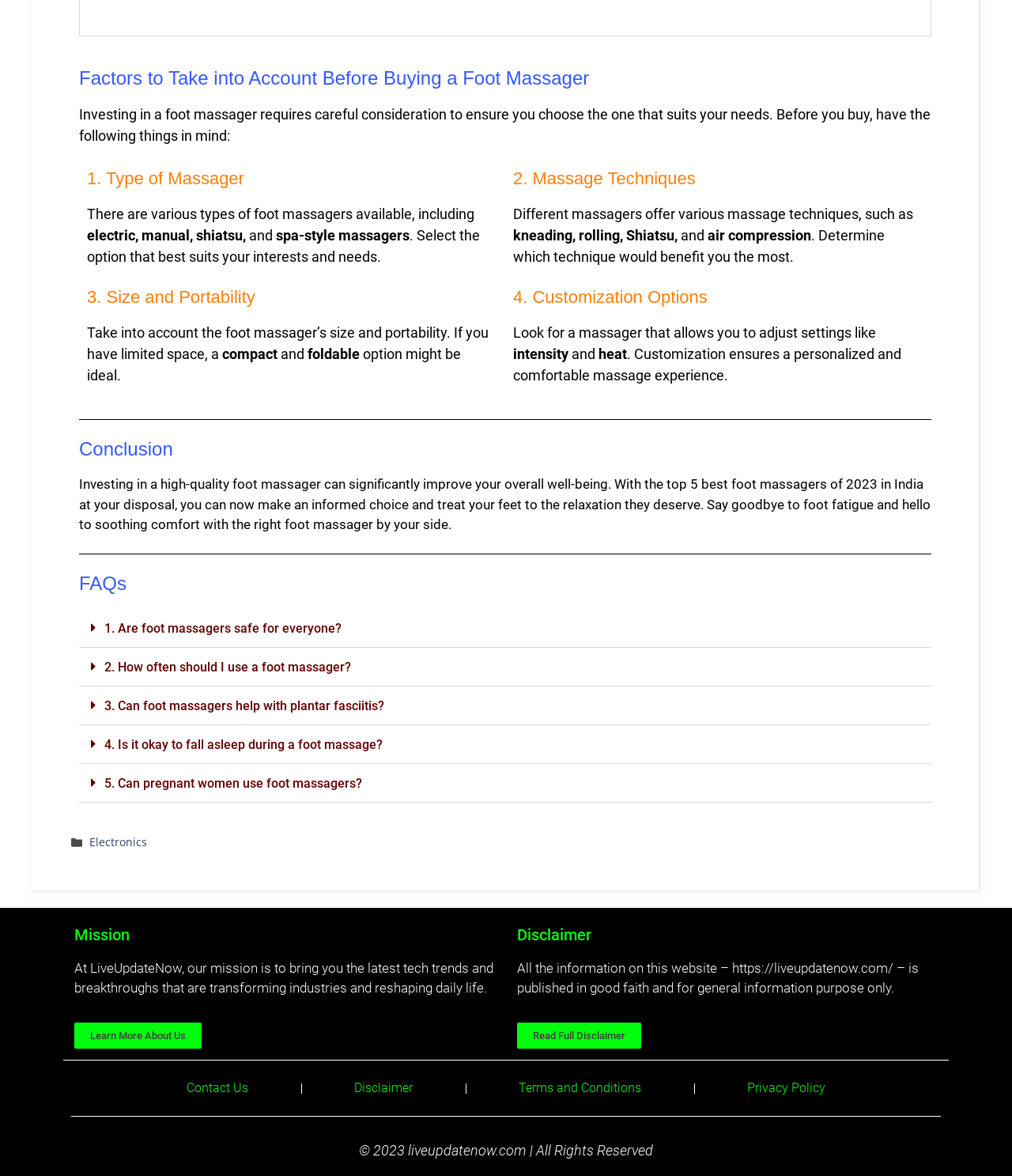Please determine the bounding box coordinates of the element to click in order to execute the following instruction: "Click the 'Contact Us' link". The coordinates should be four float numbers between 0 and 1, specified as [left, top, right, bottom].

[0.145, 0.913, 0.284, 0.938]